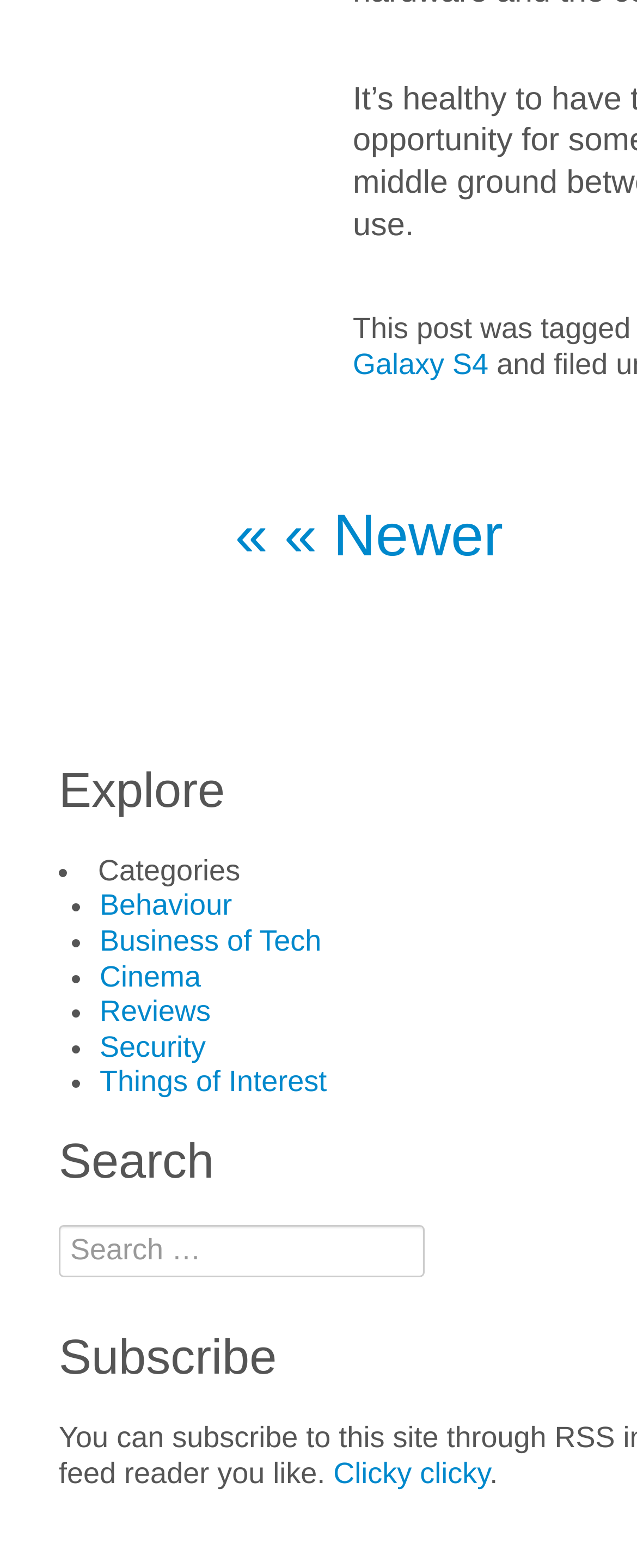Kindly determine the bounding box coordinates of the area that needs to be clicked to fulfill this instruction: "search for something".

[0.092, 0.781, 0.667, 0.814]